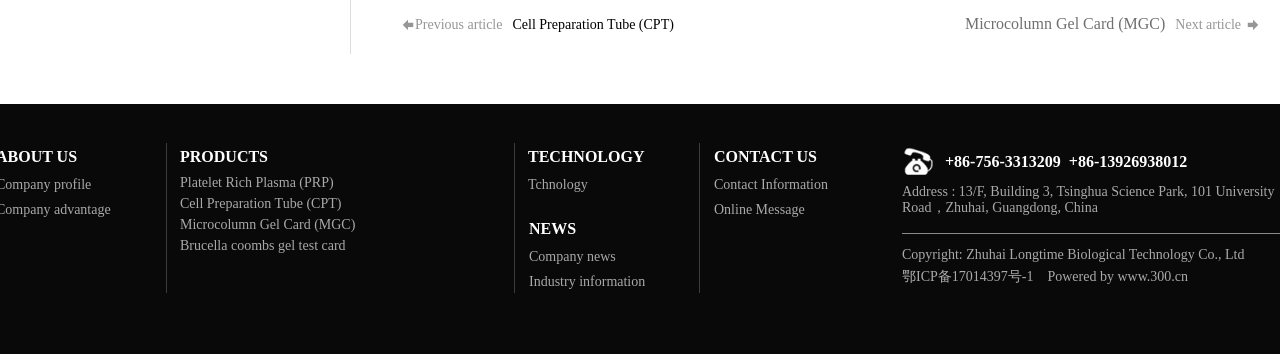Based on the visual content of the image, answer the question thoroughly: How many phone numbers are listed?

I counted the number of link elements with phone numbers, which are '+86-756-33', '+86-13', and '+86-13'.